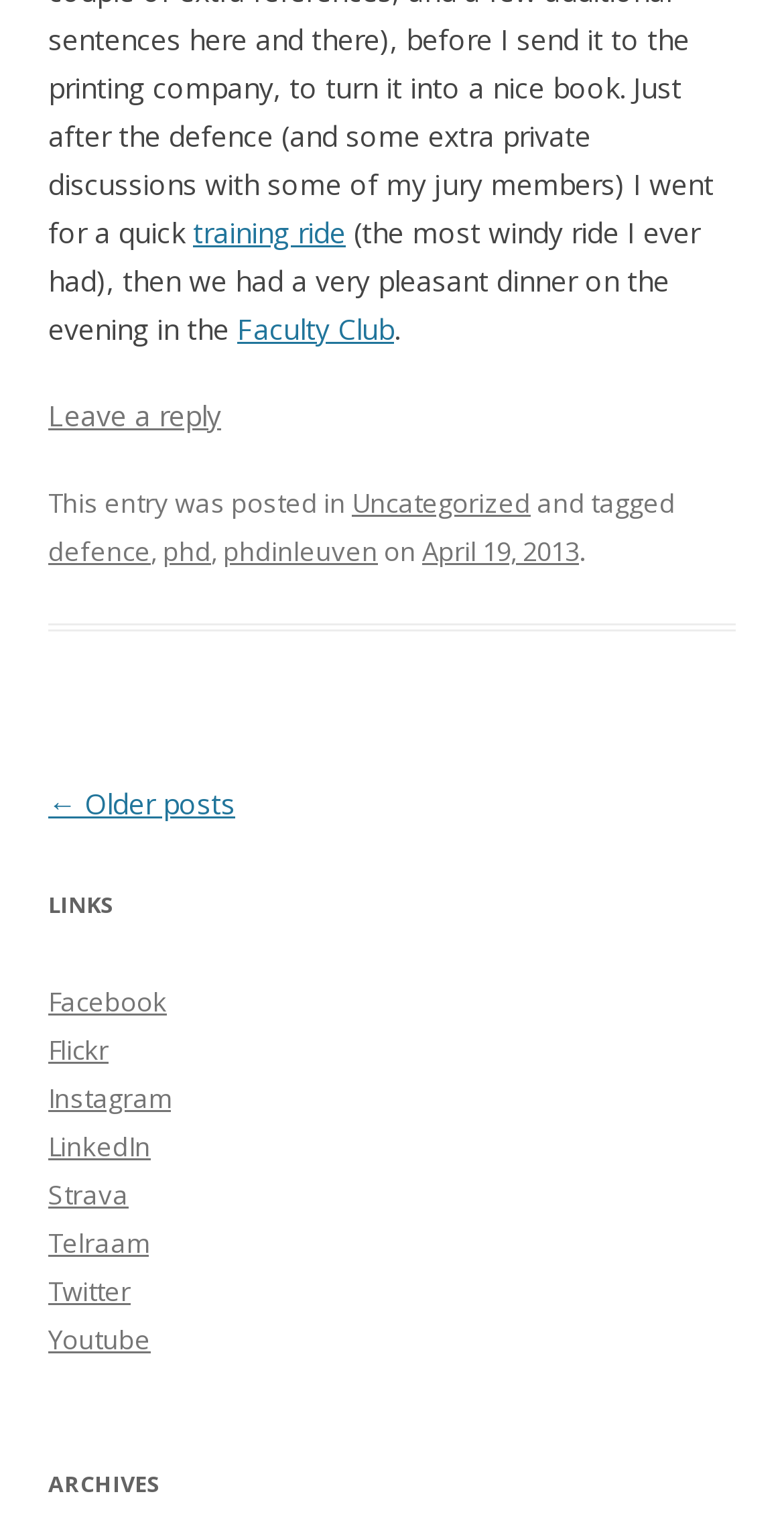Determine the bounding box coordinates of the element that should be clicked to execute the following command: "View posts tagged with phd".

[0.208, 0.348, 0.269, 0.372]